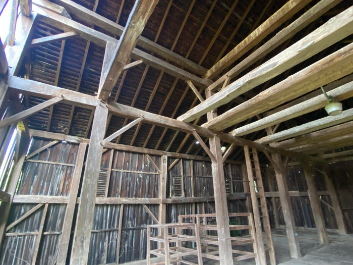Provide a short answer using a single word or phrase for the following question: 
What supports the high ceilings in the barn?

Robust wooden beams